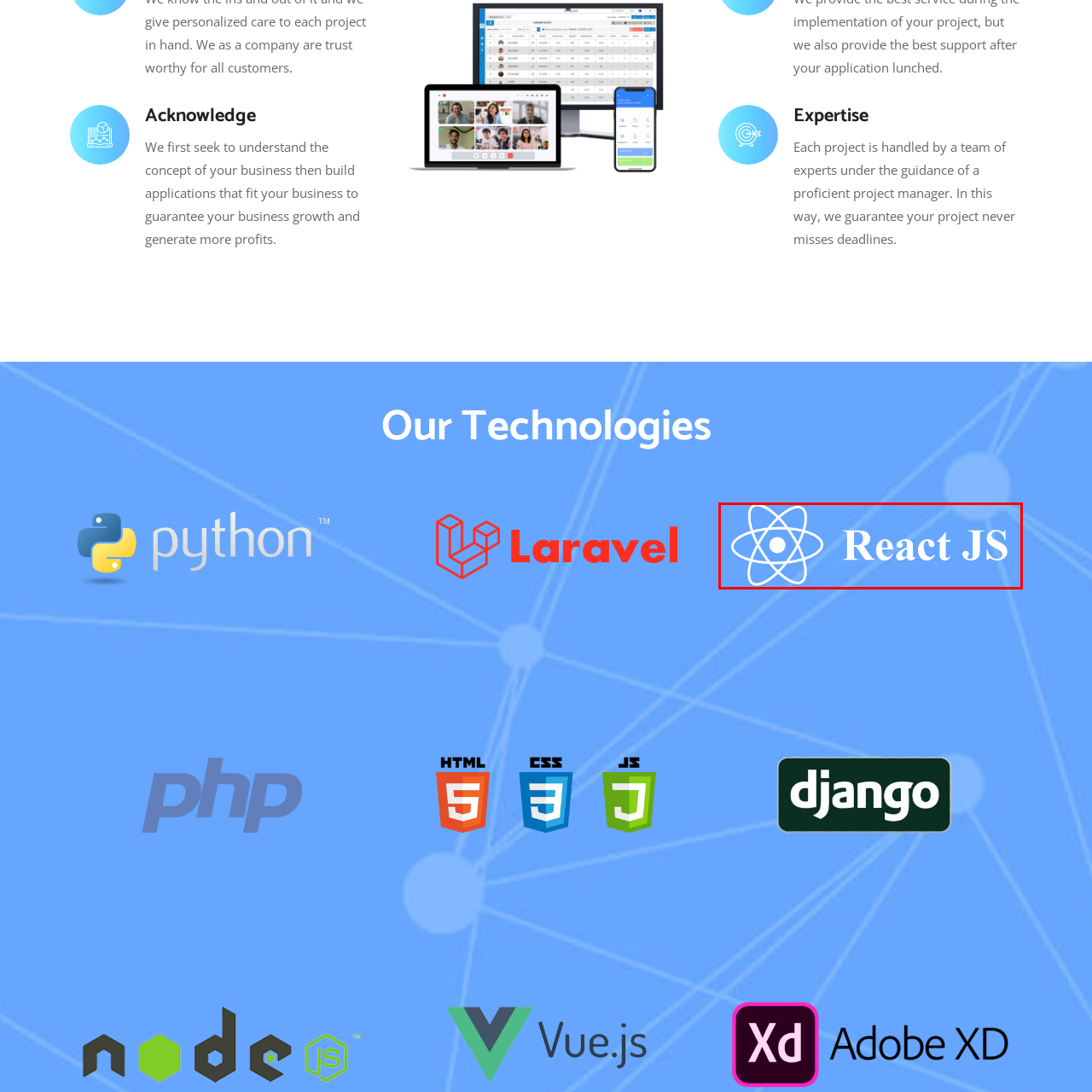What is the purpose of this image?
Focus on the part of the image marked with a red bounding box and deliver an in-depth answer grounded in the visual elements you observe.

This image is part of a section focused on 'Our Technologies', which highlights the expertise in utilizing diverse technologies for developing robust applications tailored to business needs.